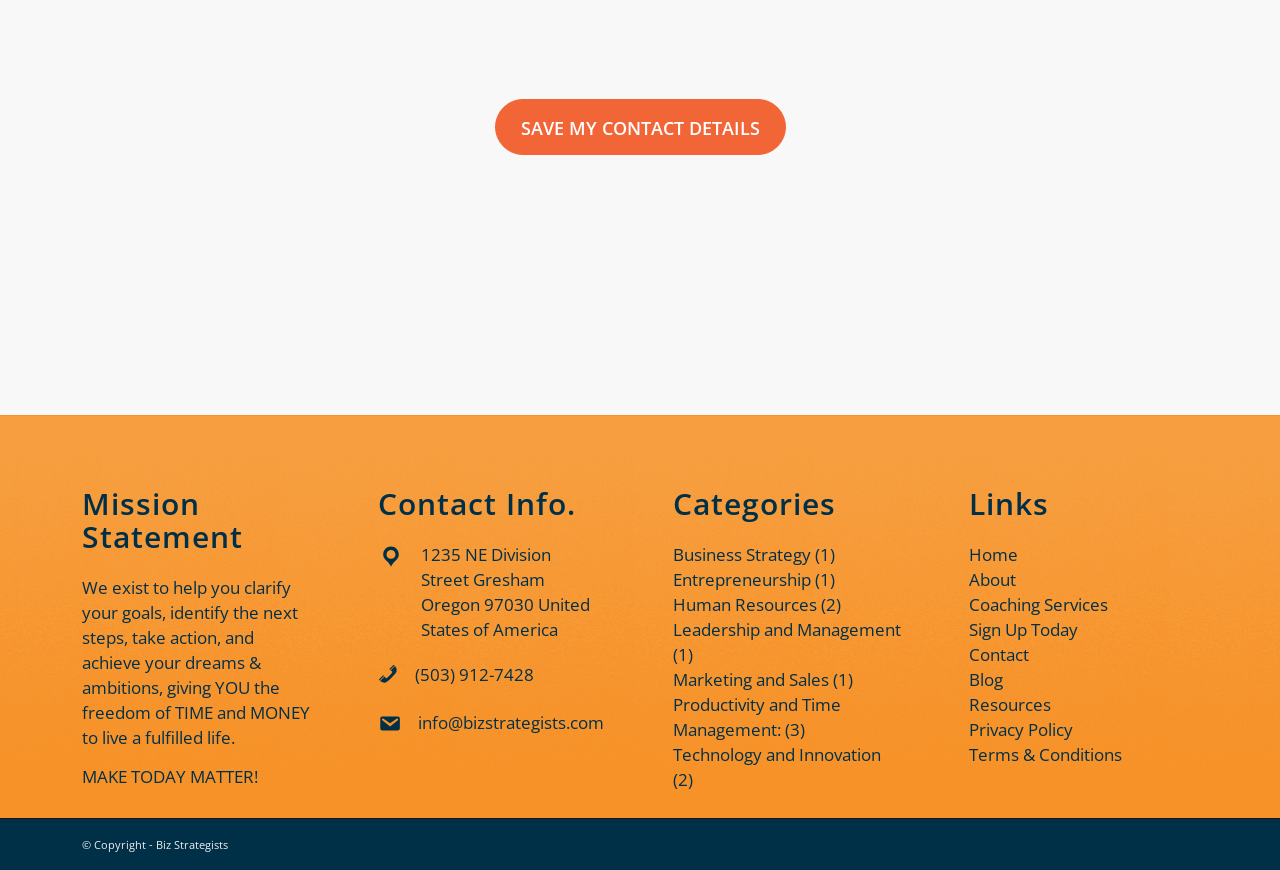Specify the bounding box coordinates for the region that must be clicked to perform the given instruction: "Save my contact details".

[0.386, 0.113, 0.614, 0.178]